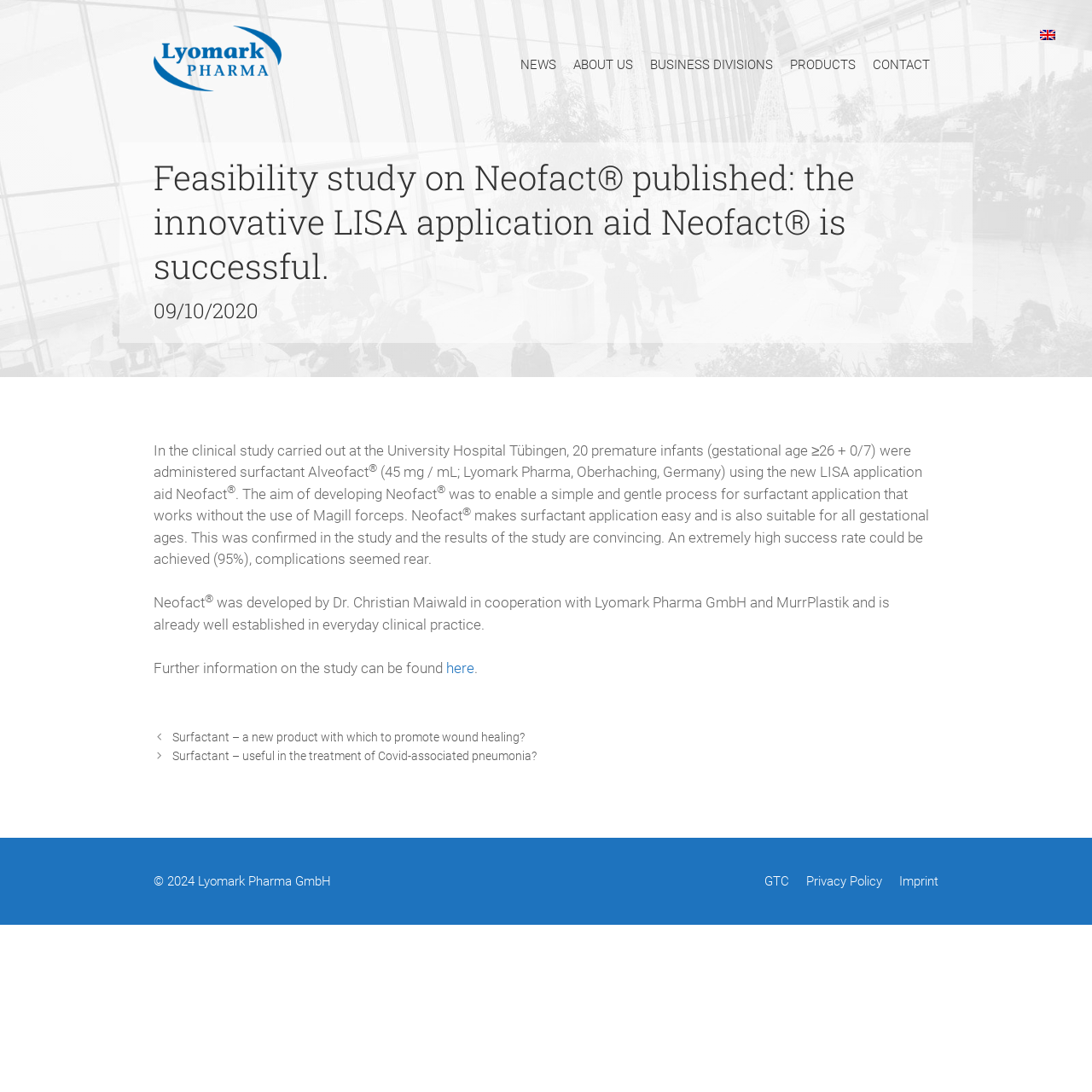Refer to the image and offer a detailed explanation in response to the question: What is the copyright year of the webpage?

The answer can be found in the footer section of the webpage, where it is mentioned that '© 2024'.